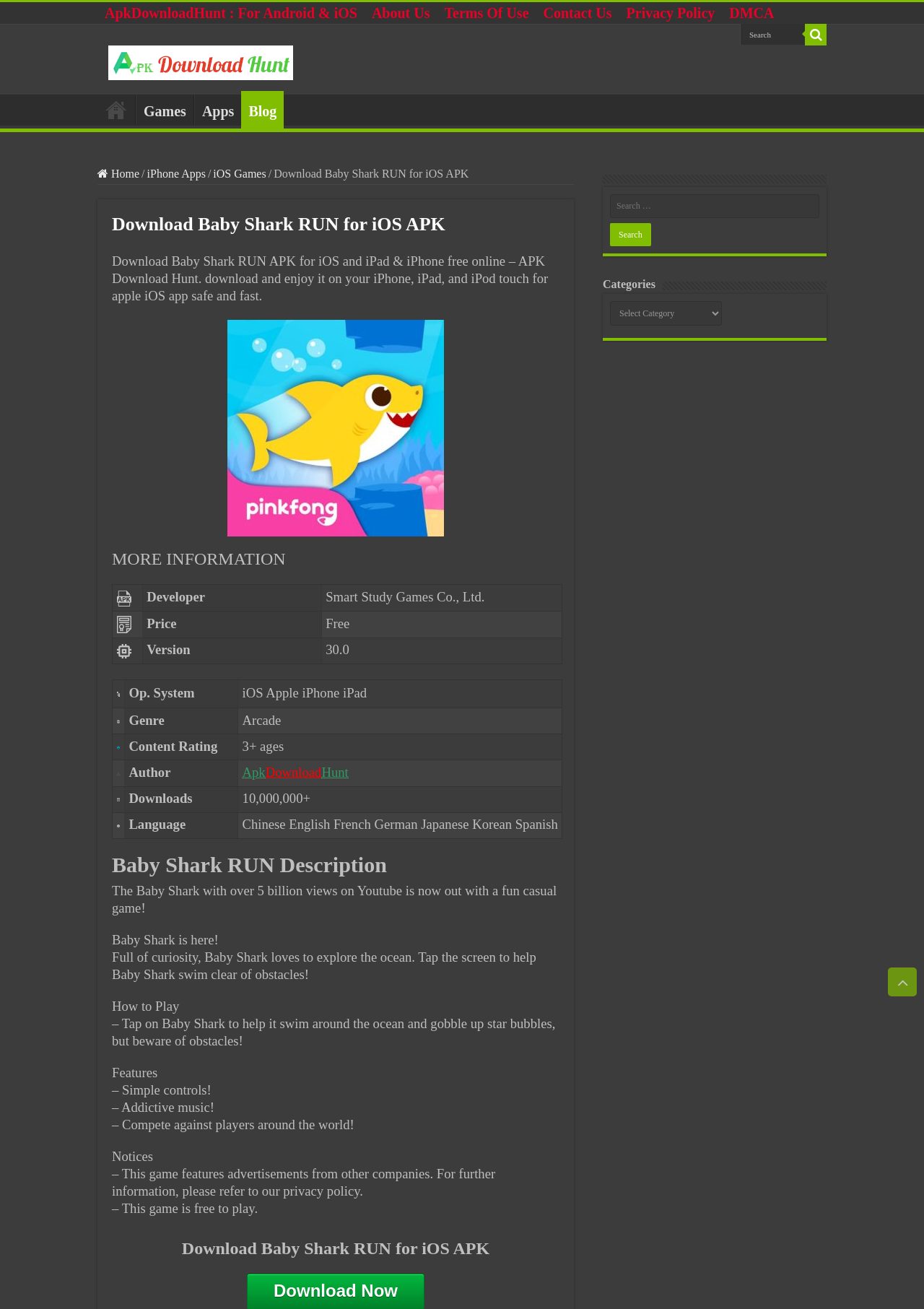Please locate the bounding box coordinates for the element that should be clicked to achieve the following instruction: "View the APKDownloadHunt website". Ensure the coordinates are given as four float numbers between 0 and 1, i.e., [left, top, right, bottom].

[0.117, 0.04, 0.317, 0.054]